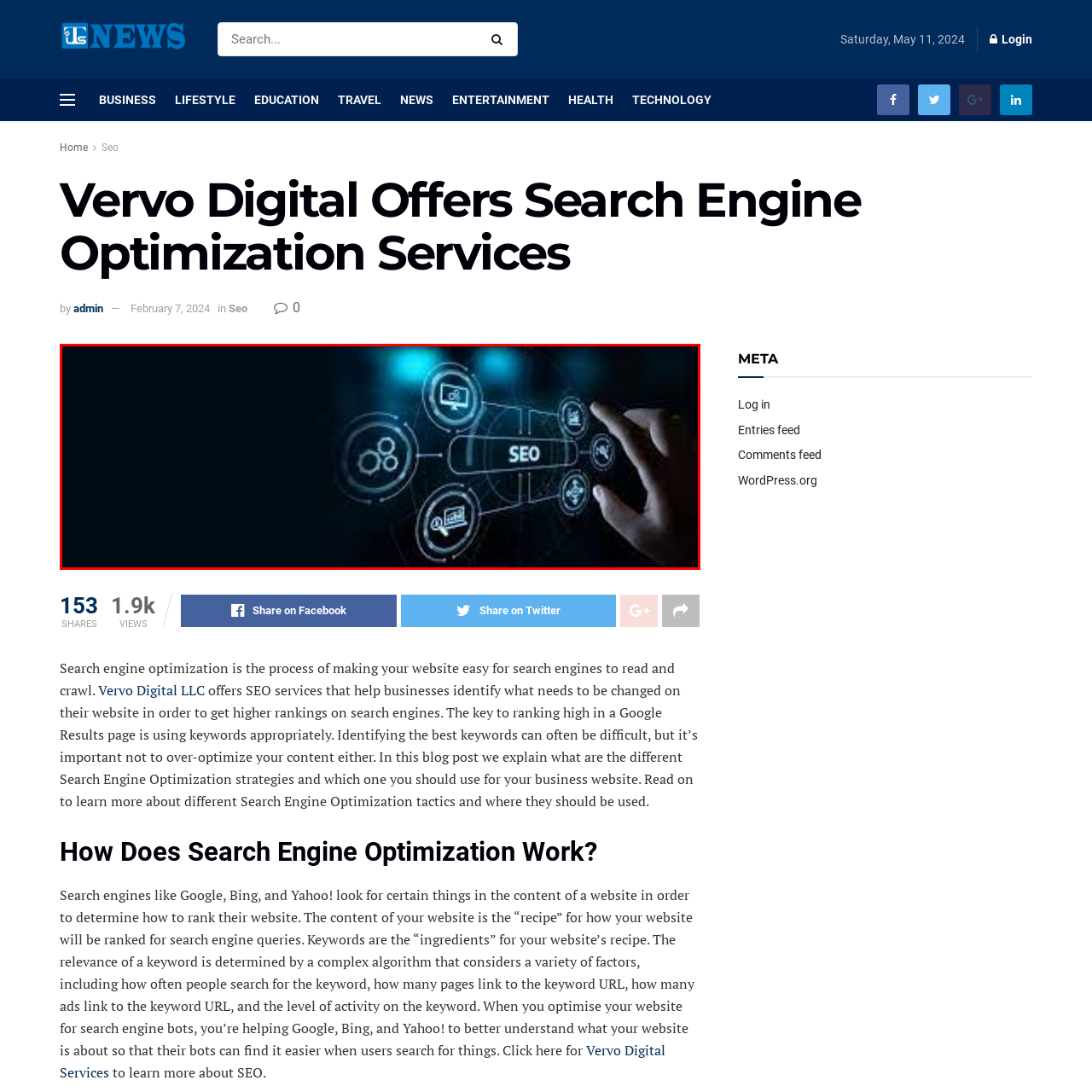Observe the image inside the red bounding box and answer briefly using a single word or phrase: What is the color of the glowing elements?

blue